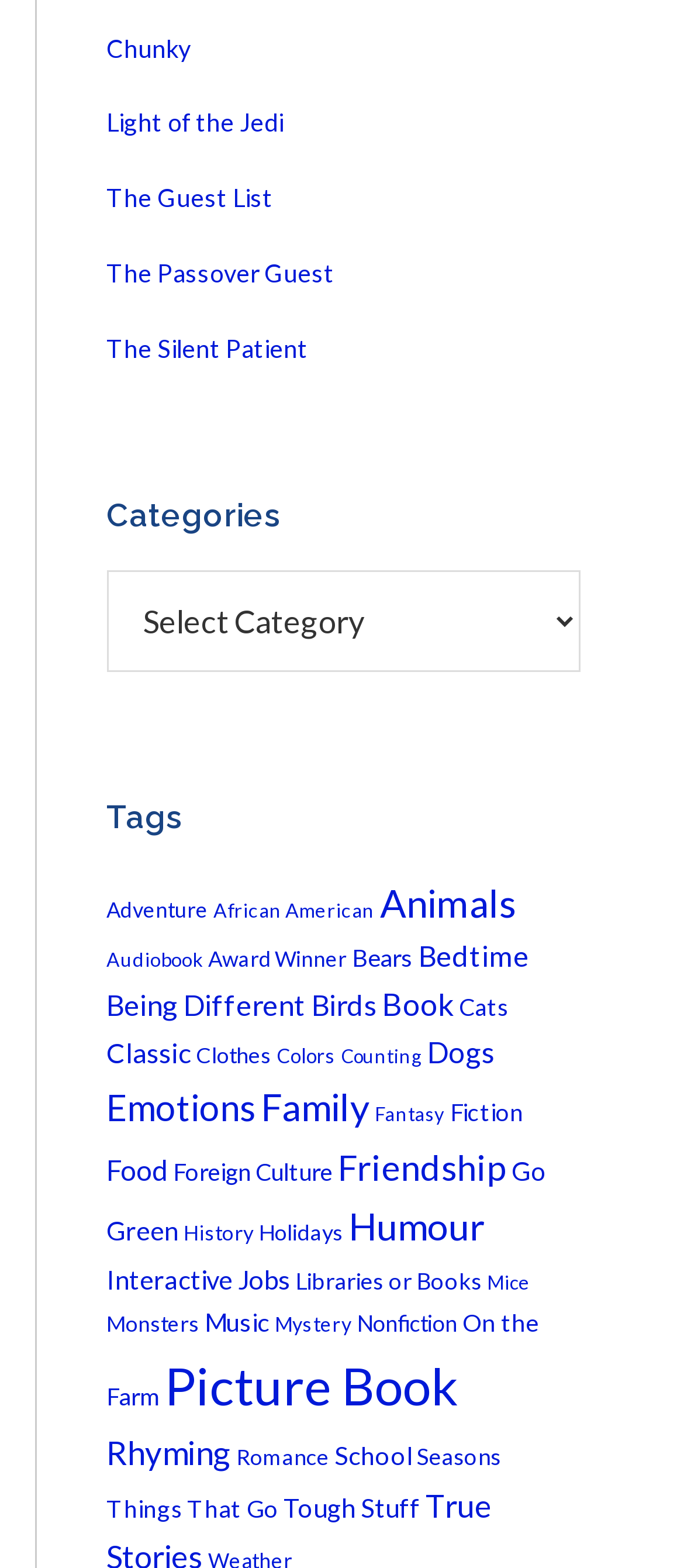Using the format (top-left x, top-left y, bottom-right x, bottom-right y), provide the bounding box coordinates for the described UI element. All values should be floating point numbers between 0 and 1: Light of the Jedi

[0.155, 0.069, 0.414, 0.088]